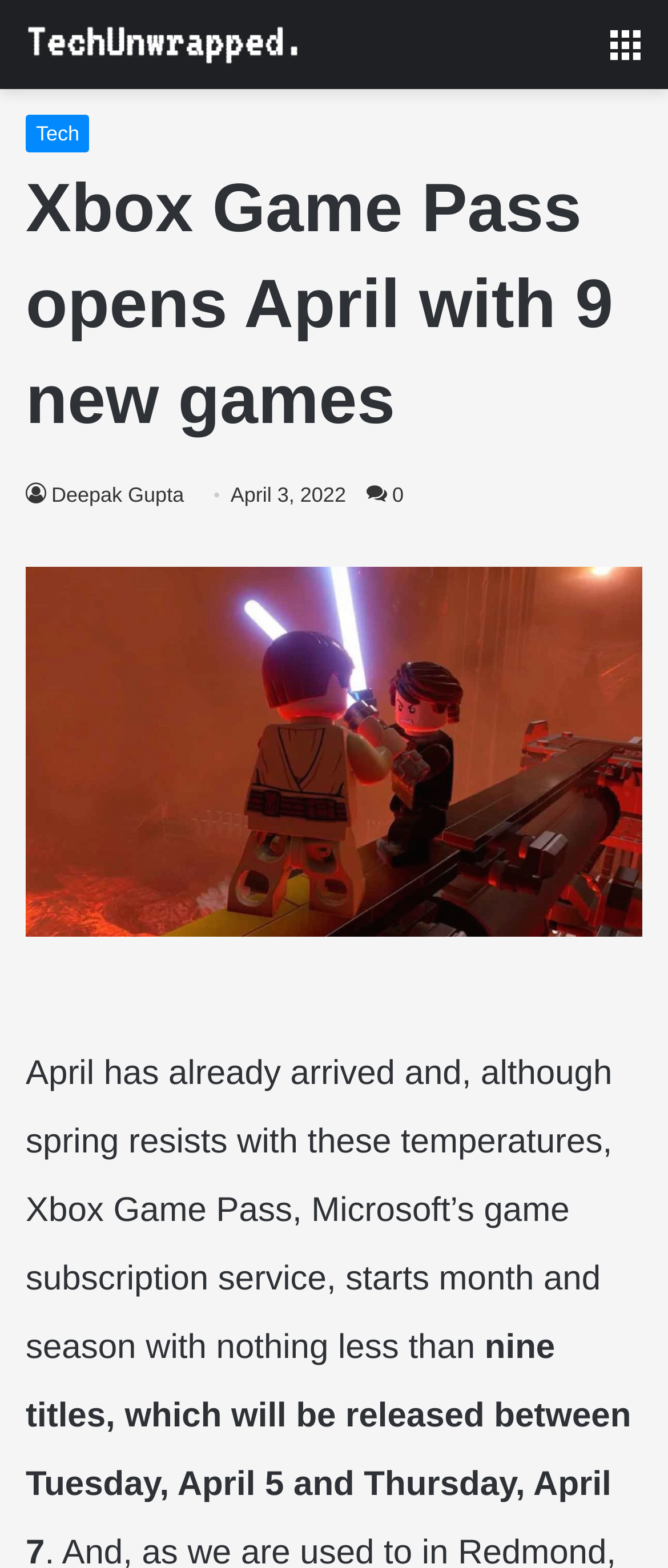Determine the bounding box for the UI element as described: "title="TechUnwrapped"". The coordinates should be represented as four float numbers between 0 and 1, formatted as [left, top, right, bottom].

[0.038, 0.015, 0.449, 0.041]